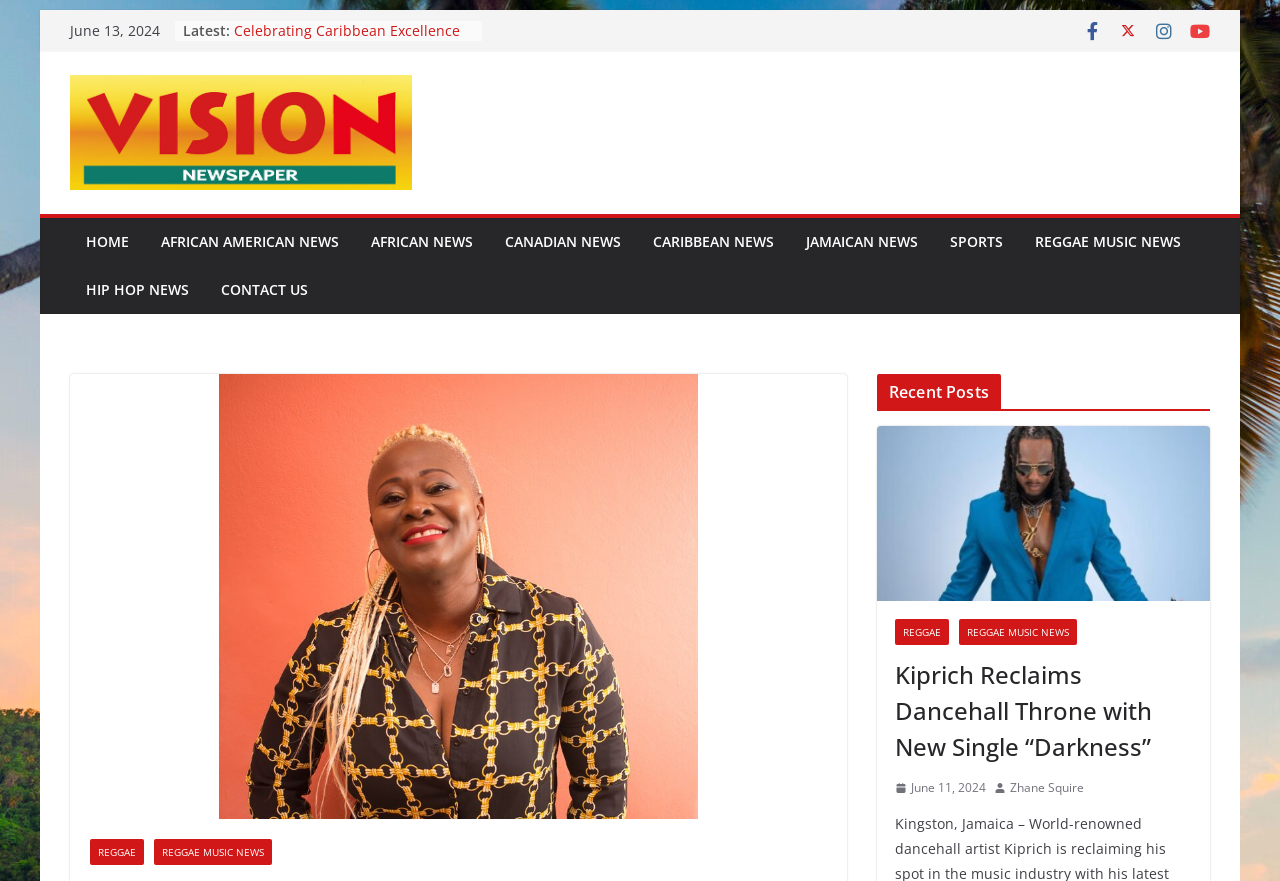Please find and generate the text of the main header of the webpage.

Lady G to perform with Michael Bolton this weekend